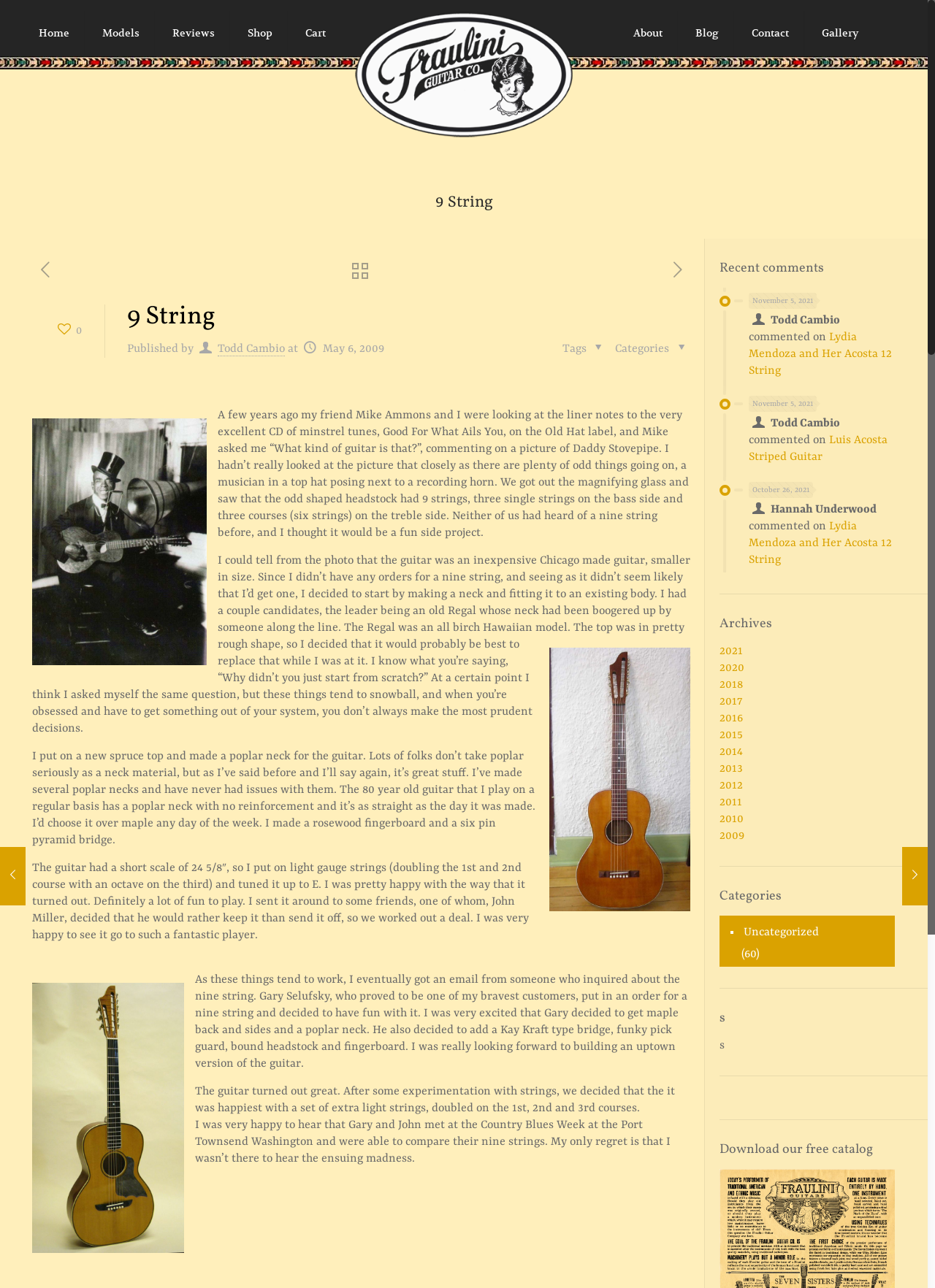What type of bridge is used on the guitar?
Please answer the question with a single word or phrase, referencing the image.

Six pin pyramid bridge